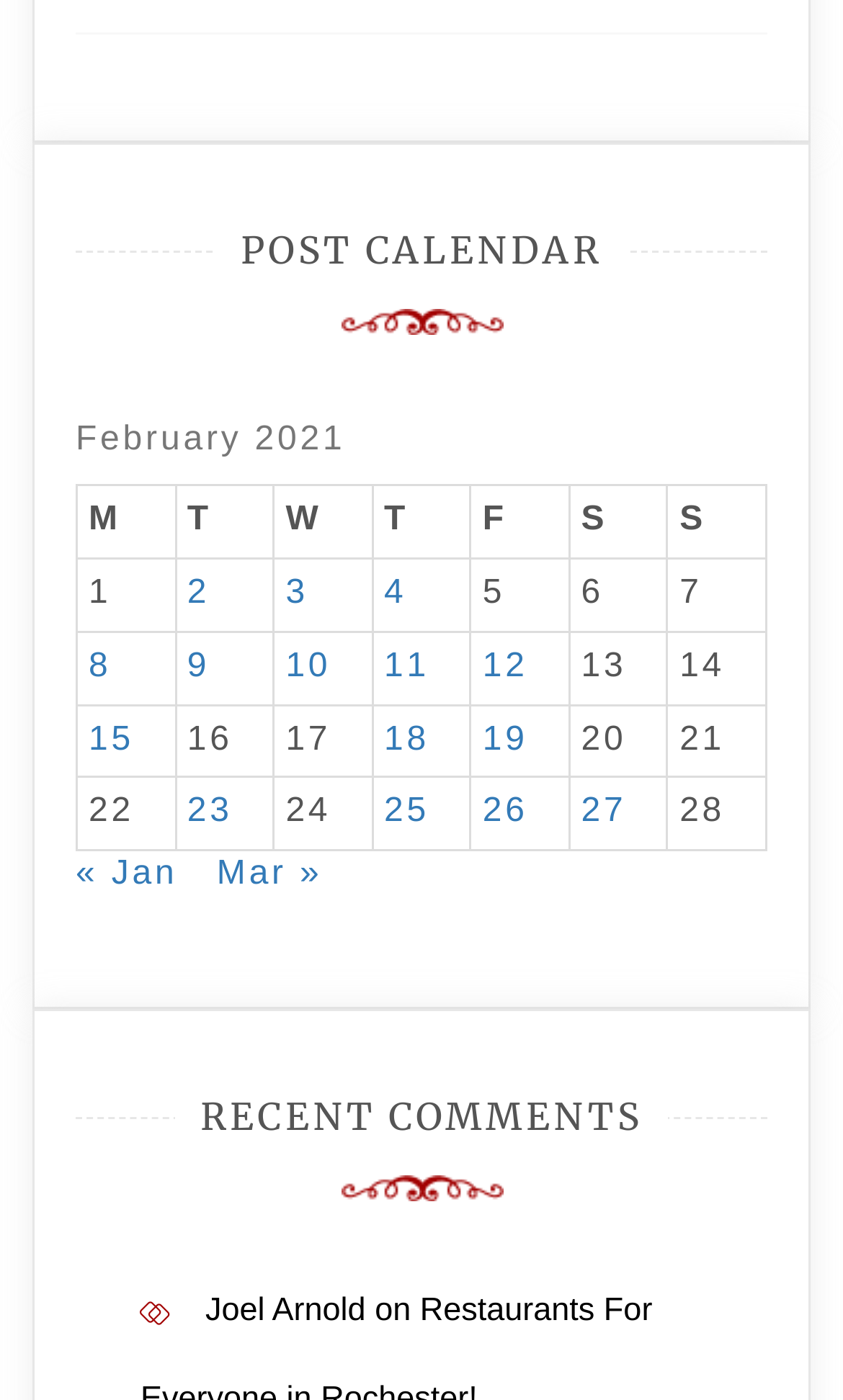From the webpage screenshot, identify the region described by « Jan. Provide the bounding box coordinates as (top-left x, top-left y, bottom-right x, bottom-right y), with each value being a floating point number between 0 and 1.

[0.09, 0.611, 0.211, 0.638]